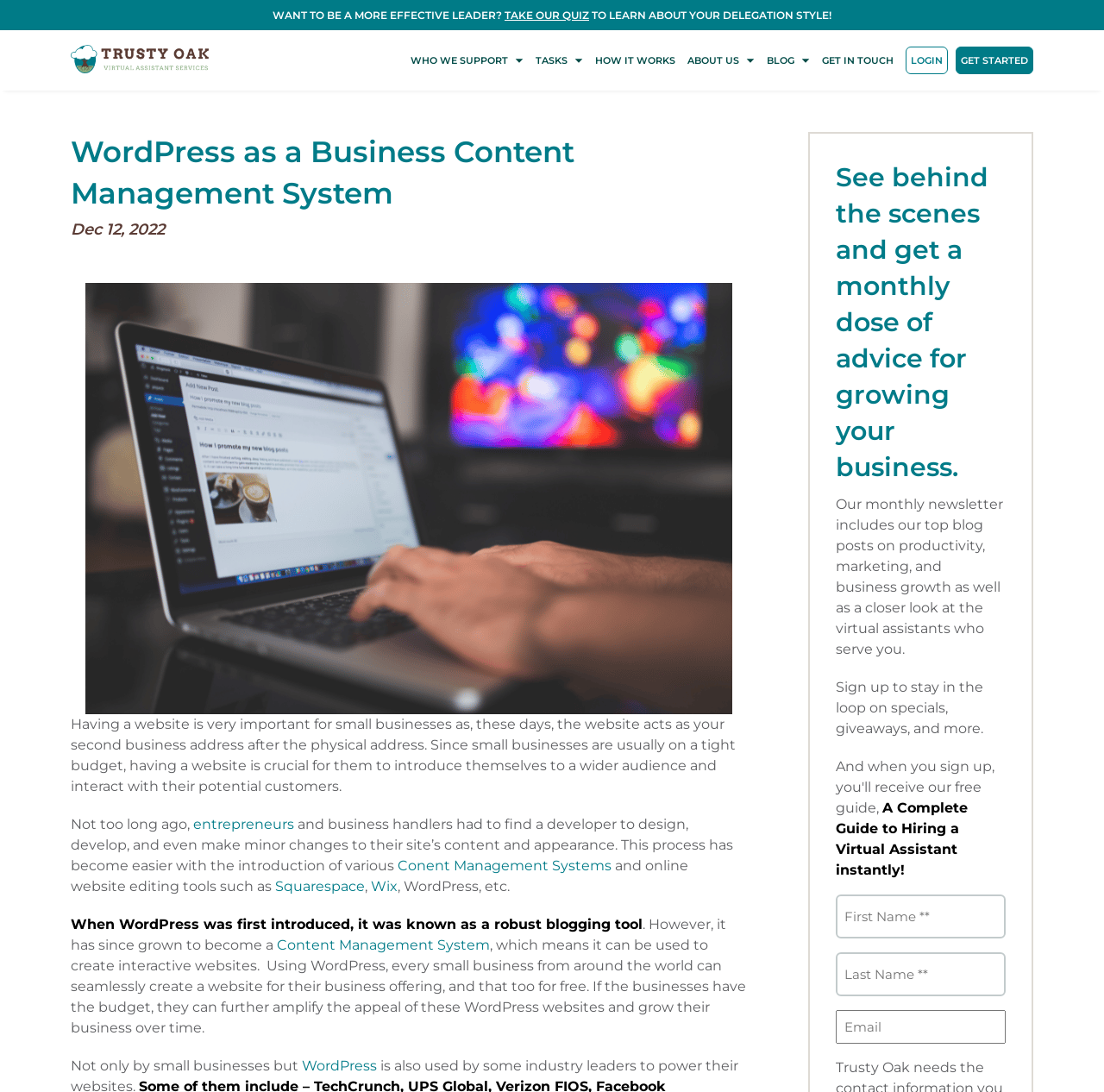What is required to sign up for the newsletter?
Carefully examine the image and provide a detailed answer to the question.

To sign up for the newsletter, you need to provide your first name, last name, and email address, which are all required fields.